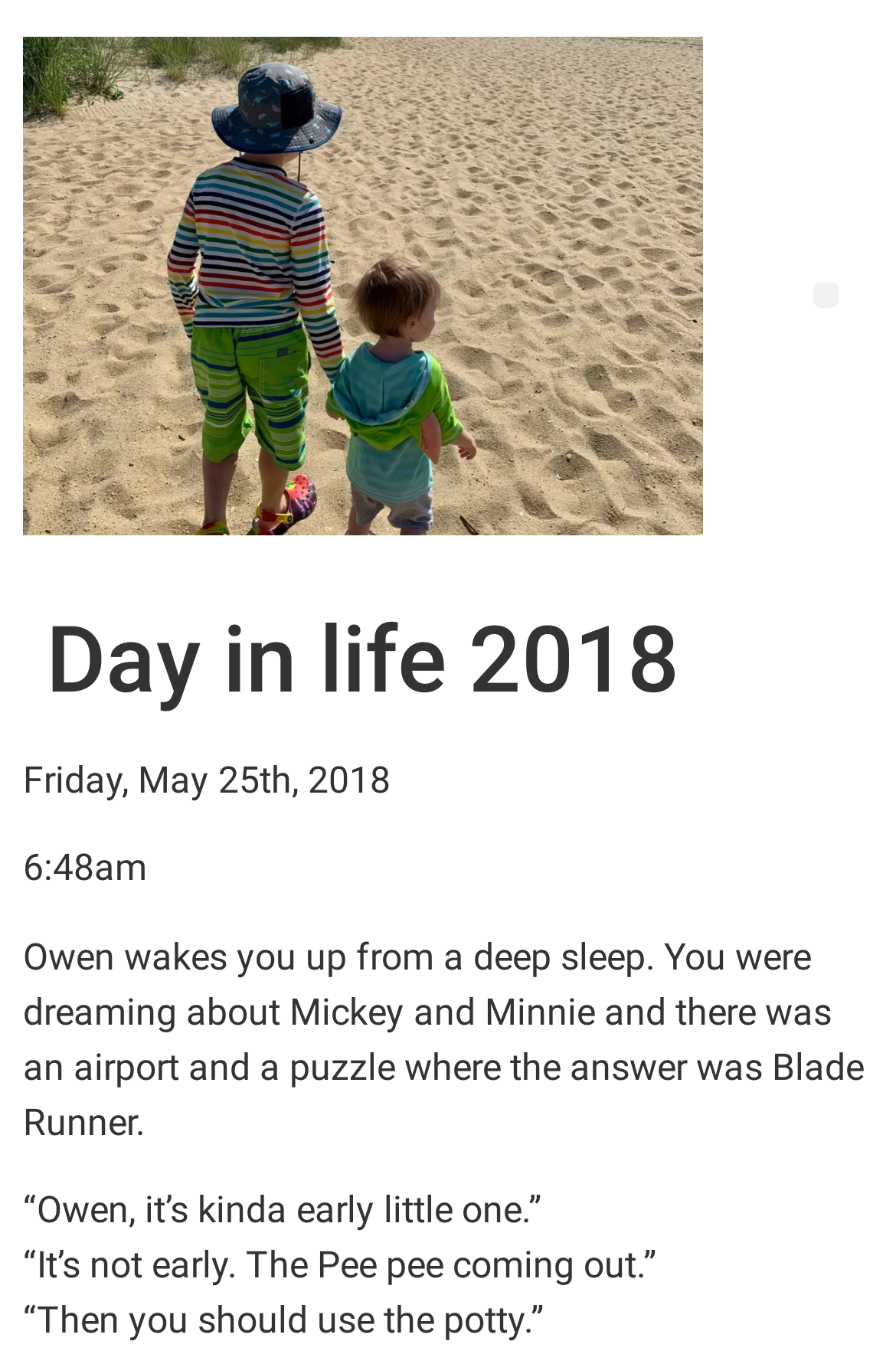What is the date mentioned on the webpage?
Please analyze the image and answer the question with as much detail as possible.

I found the date by looking at the StaticText element with the content 'Friday, May 25th, 2018' which is located at the top of the webpage.